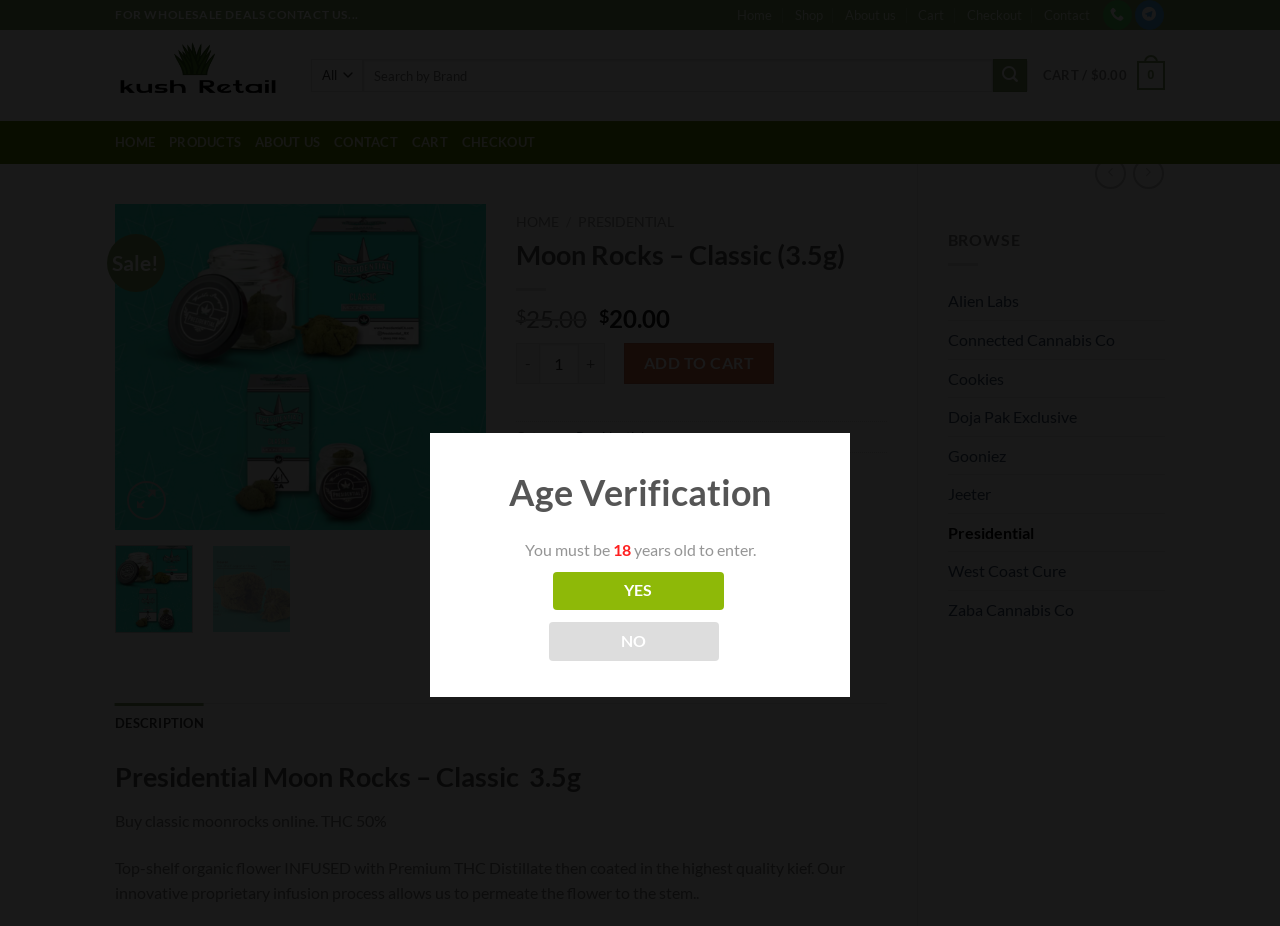What is the current price of Moon Rocks - Classic (3.5g)?
Based on the visual, give a brief answer using one word or a short phrase.

$20.00